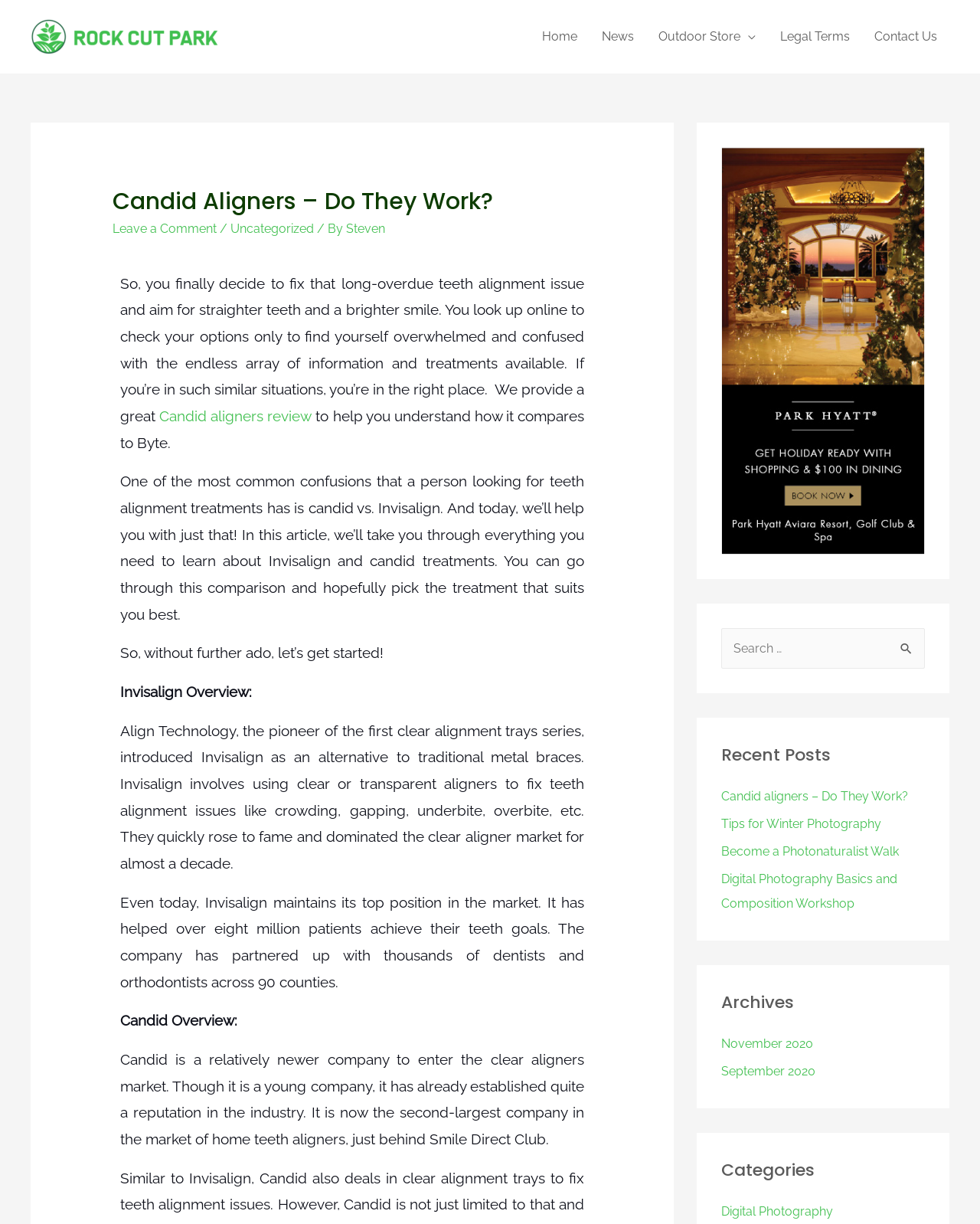Your task is to extract the text of the main heading from the webpage.

Candid Aligners – Do They Work?